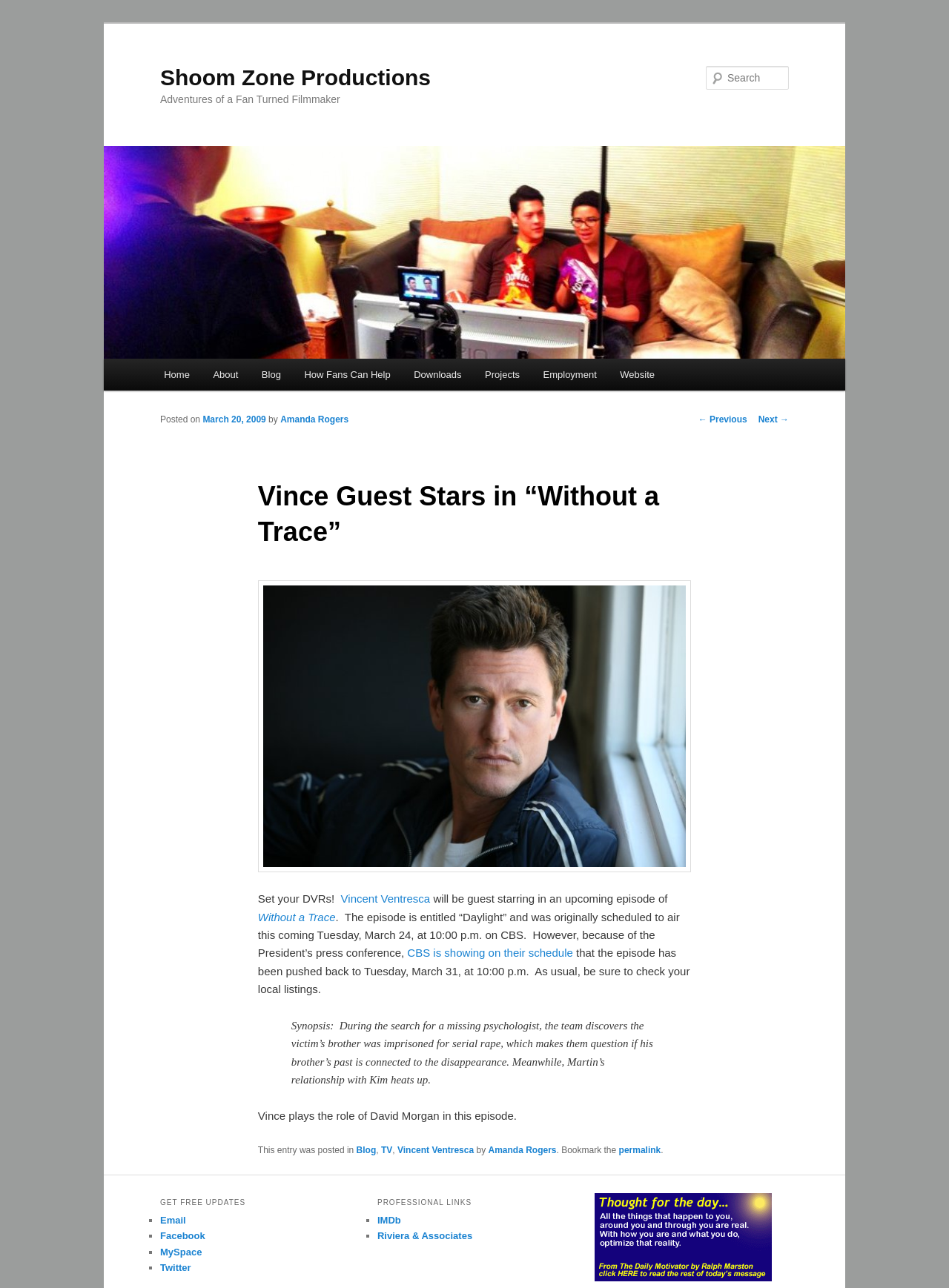Identify the bounding box coordinates for the element you need to click to achieve the following task: "Follow Vincent Ventresca on Facebook". The coordinates must be four float values ranging from 0 to 1, formatted as [left, top, right, bottom].

[0.169, 0.955, 0.216, 0.964]